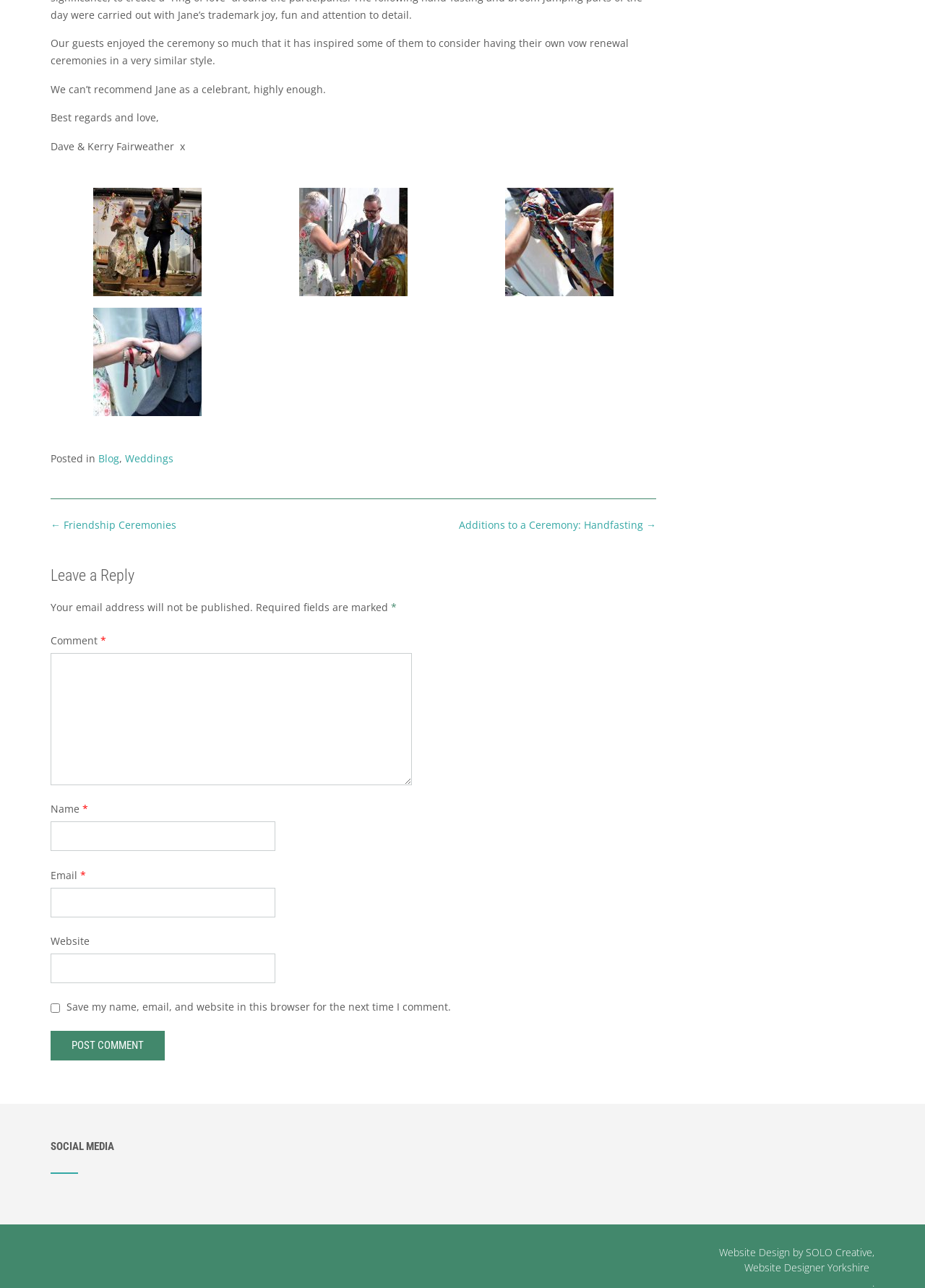Locate the bounding box coordinates of the area that needs to be clicked to fulfill the following instruction: "Enter your name in the 'Name' field". The coordinates should be in the format of four float numbers between 0 and 1, namely [left, top, right, bottom].

[0.055, 0.638, 0.298, 0.661]